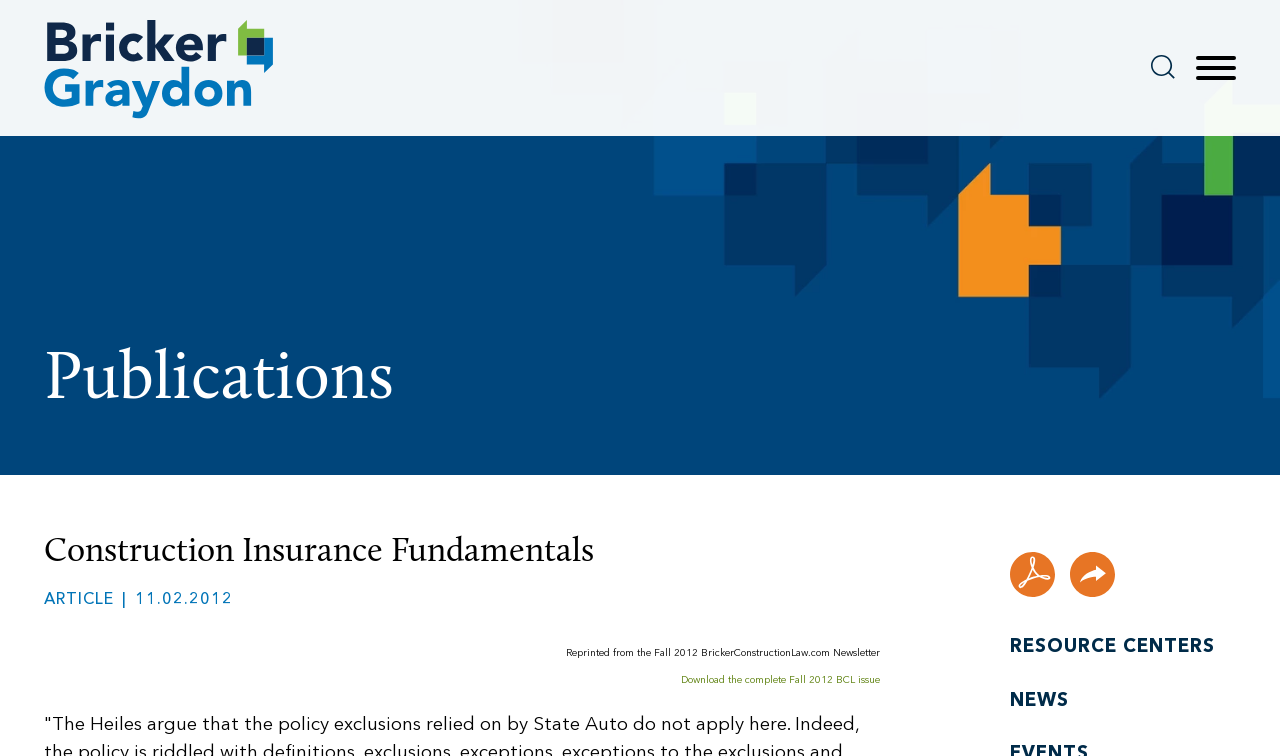What is the date of the article on the webpage? Please answer the question using a single word or phrase based on the image.

11.02.2012